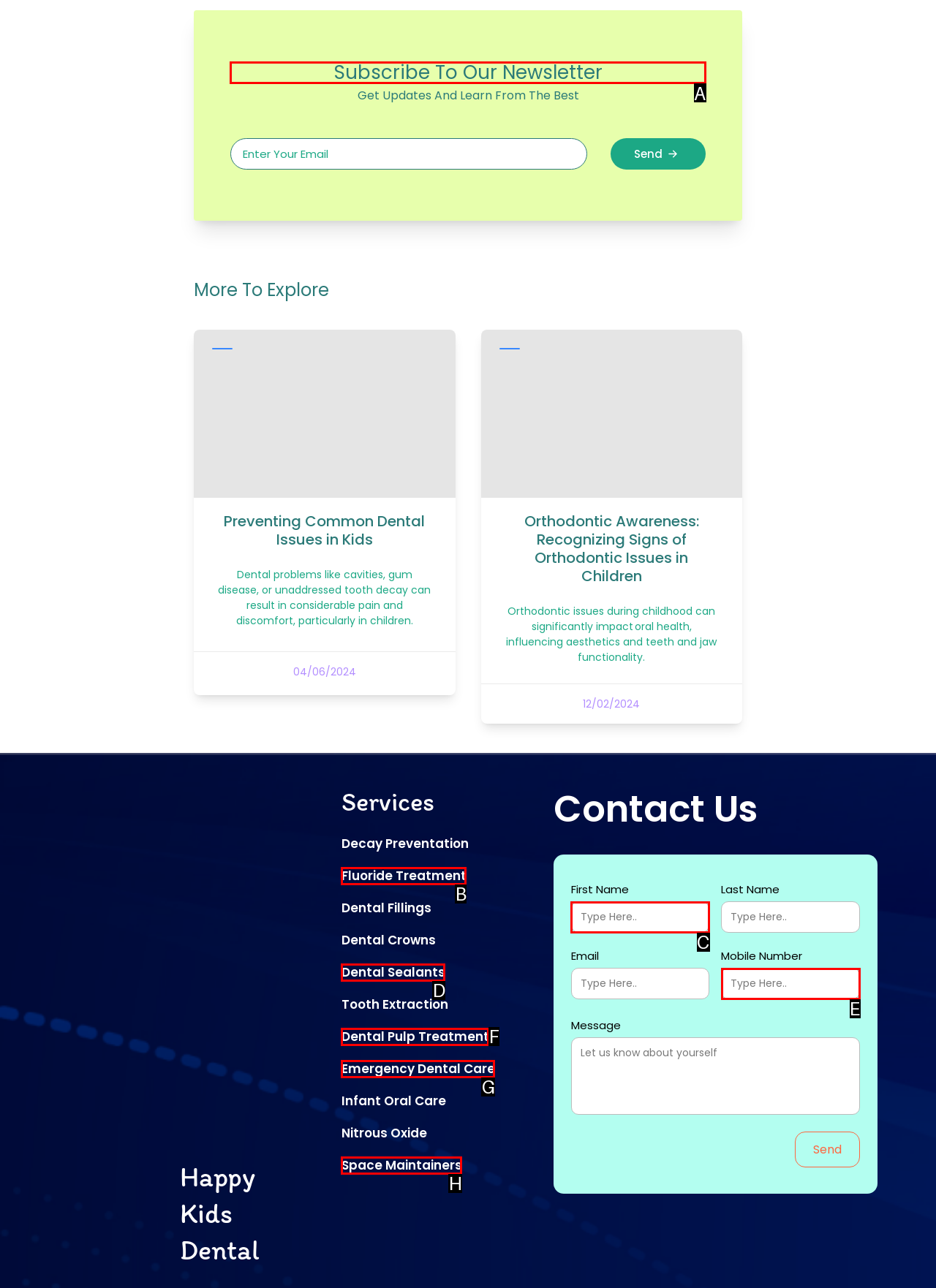Identify the correct HTML element to click to accomplish this task: Subscribe to the newsletter
Respond with the letter corresponding to the correct choice.

A